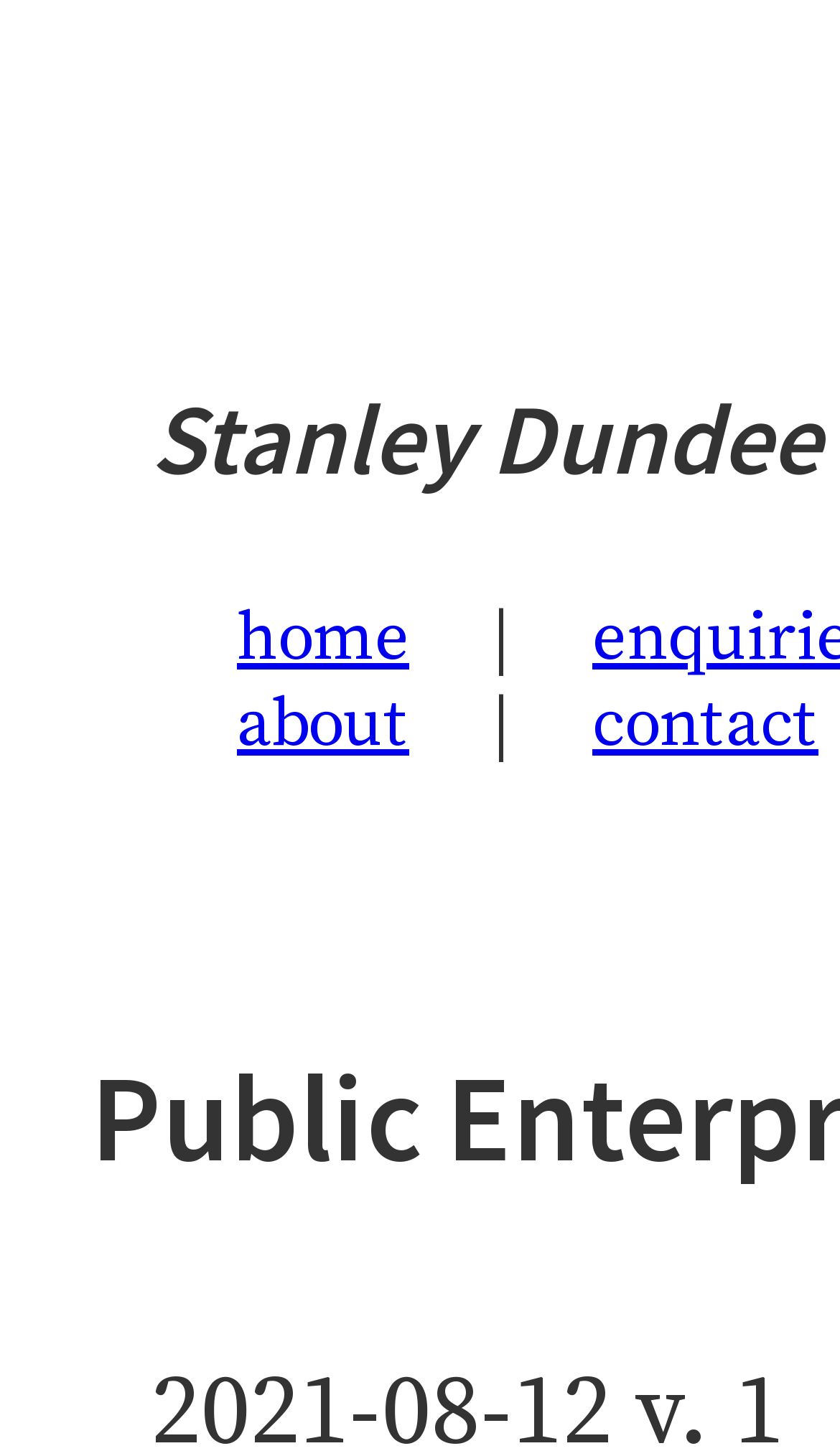Identify and extract the main heading of the webpage.

Public Enterprise: Service to Fellows